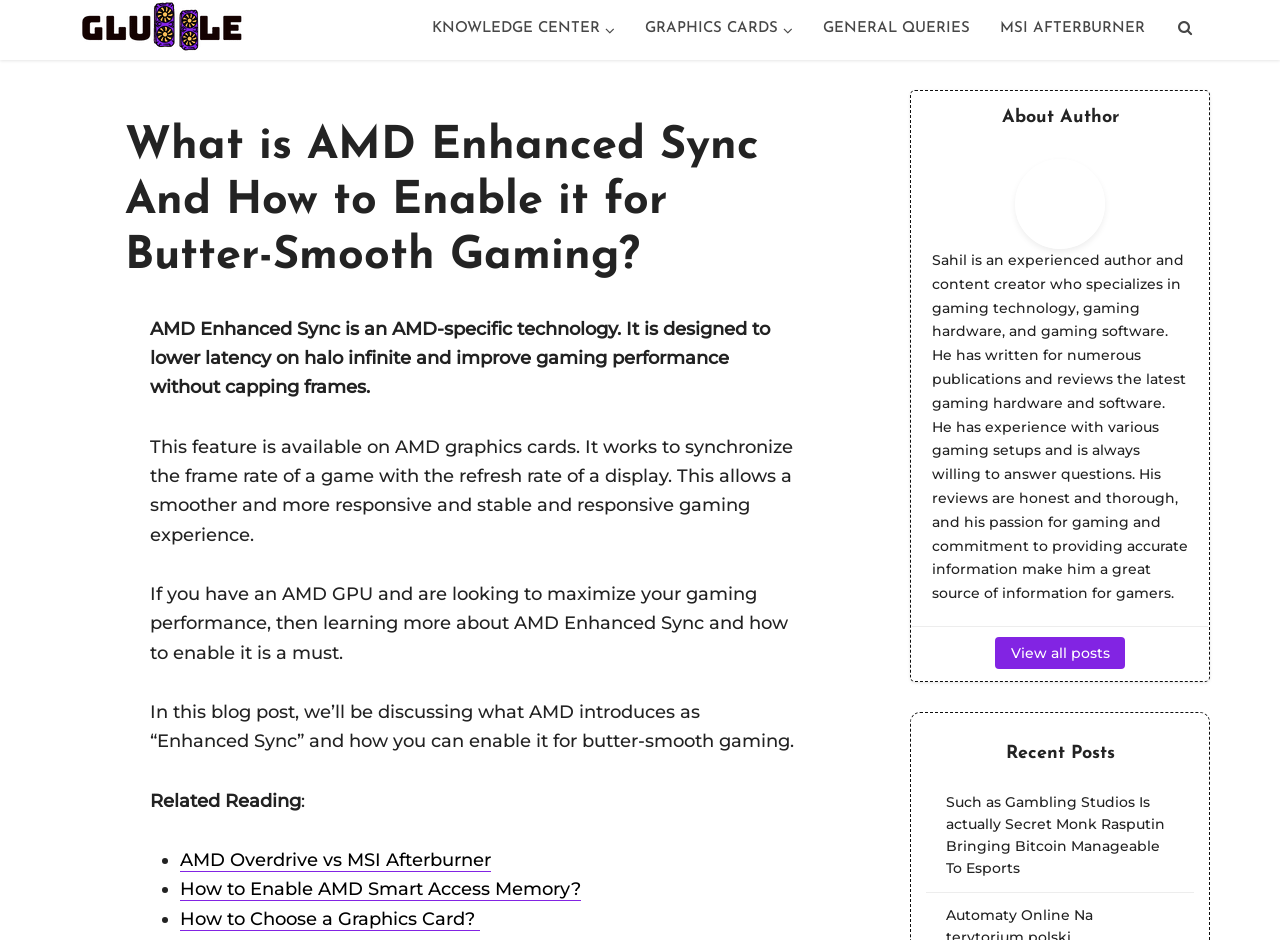Provide a thorough and detailed response to the question by examining the image: 
How many related readings are provided?

The number of related readings can be determined by counting the number of links provided under the 'Related Reading' section. There are three links provided, namely 'AMD Overdrive vs MSI Afterburner', 'How to Enable AMD Smart Access Memory?', and 'How to Choose a Graphics Card?'. Therefore, there are three related readings provided.